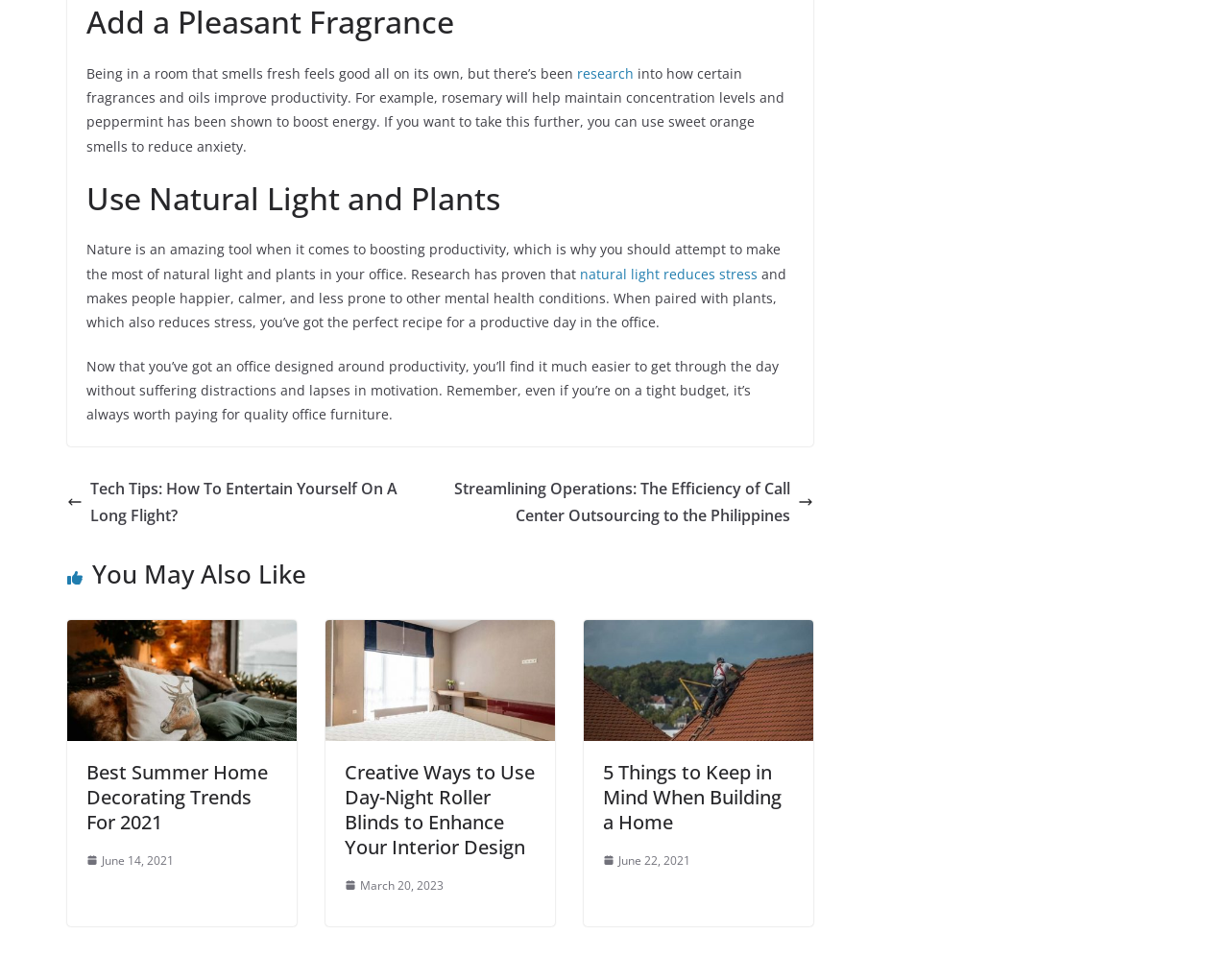Please indicate the bounding box coordinates for the clickable area to complete the following task: "Explore the article on streamlining operations and call center outsourcing". The coordinates should be specified as four float numbers between 0 and 1, i.e., [left, top, right, bottom].

[0.366, 0.484, 0.662, 0.541]